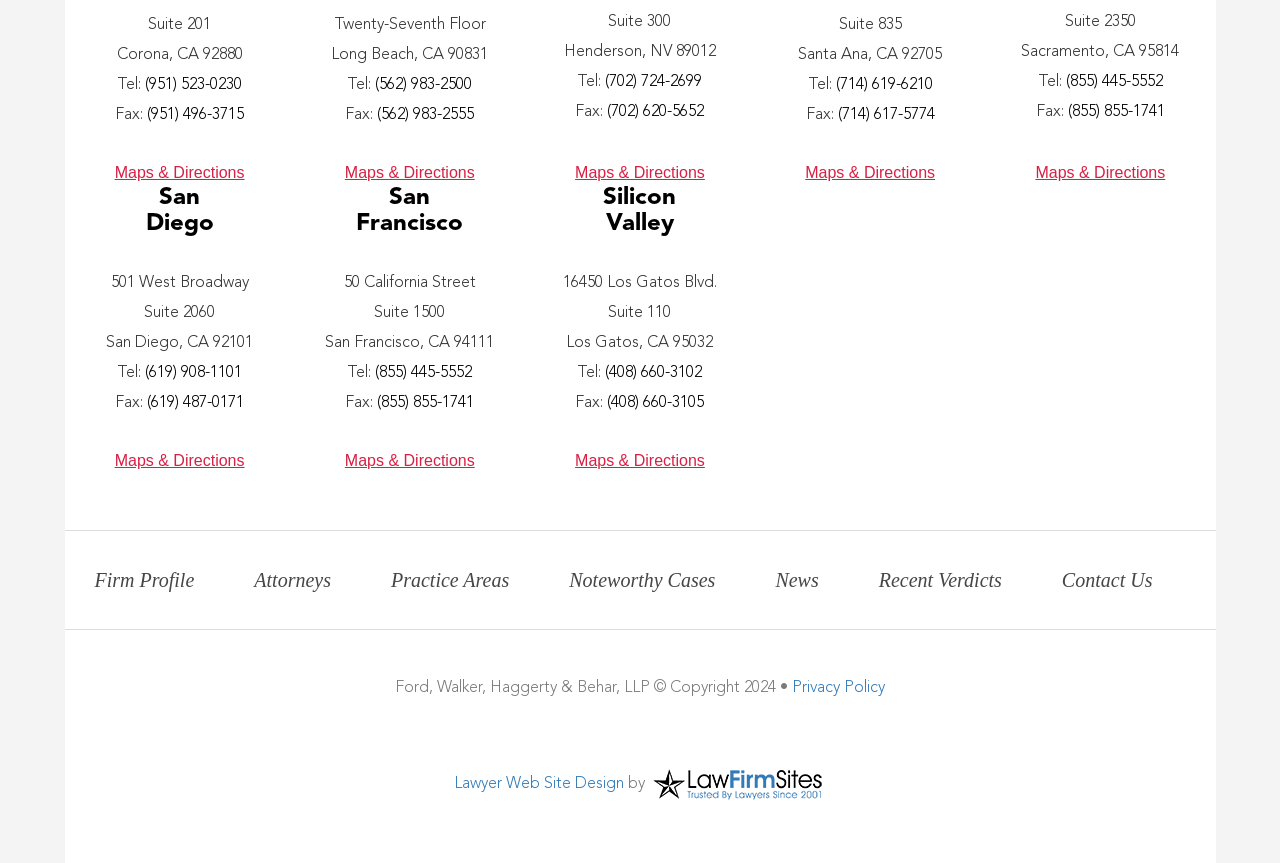What is the fax number of the Silicon Valley office?
Answer with a single word or phrase, using the screenshot for reference.

(408) 660-3105